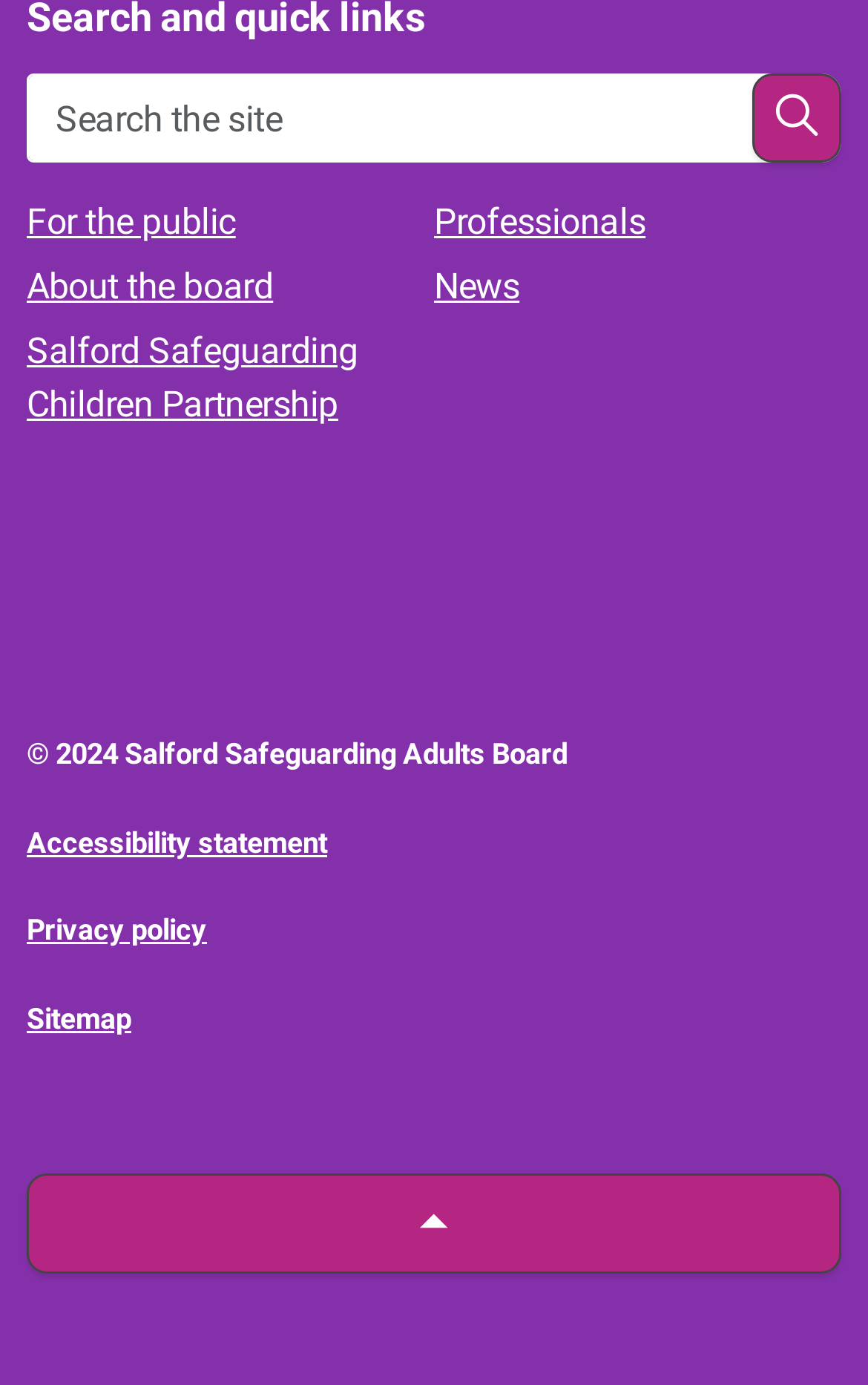Determine the bounding box coordinates of the area to click in order to meet this instruction: "Search the site".

[0.031, 0.053, 0.969, 0.118]